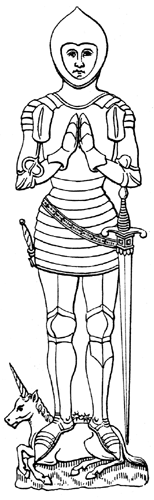Generate an in-depth description of the image.

This antique print depicts Thomas Chaucer (1367-1434), the eldest son of the renowned writer Geoffrey Chaucer. The image showcases Chaucer in a knightly pose, kneeling with hands clasped in prayer, dressed in elaborate period armor. He stands on a pedestal featuring a unicorn, symbolizing purity and honor. The print illustrates his significant ties to both his father and the noble lineage, including his roles as a prominent political figure and a public servant, notably serving as Speaker of the House of Commons. Notably, this representation is part of the memorial brass located at Ewelme Church, where he was buried after his death on November 18, 1434. This version is © Nash Ford Publishing.